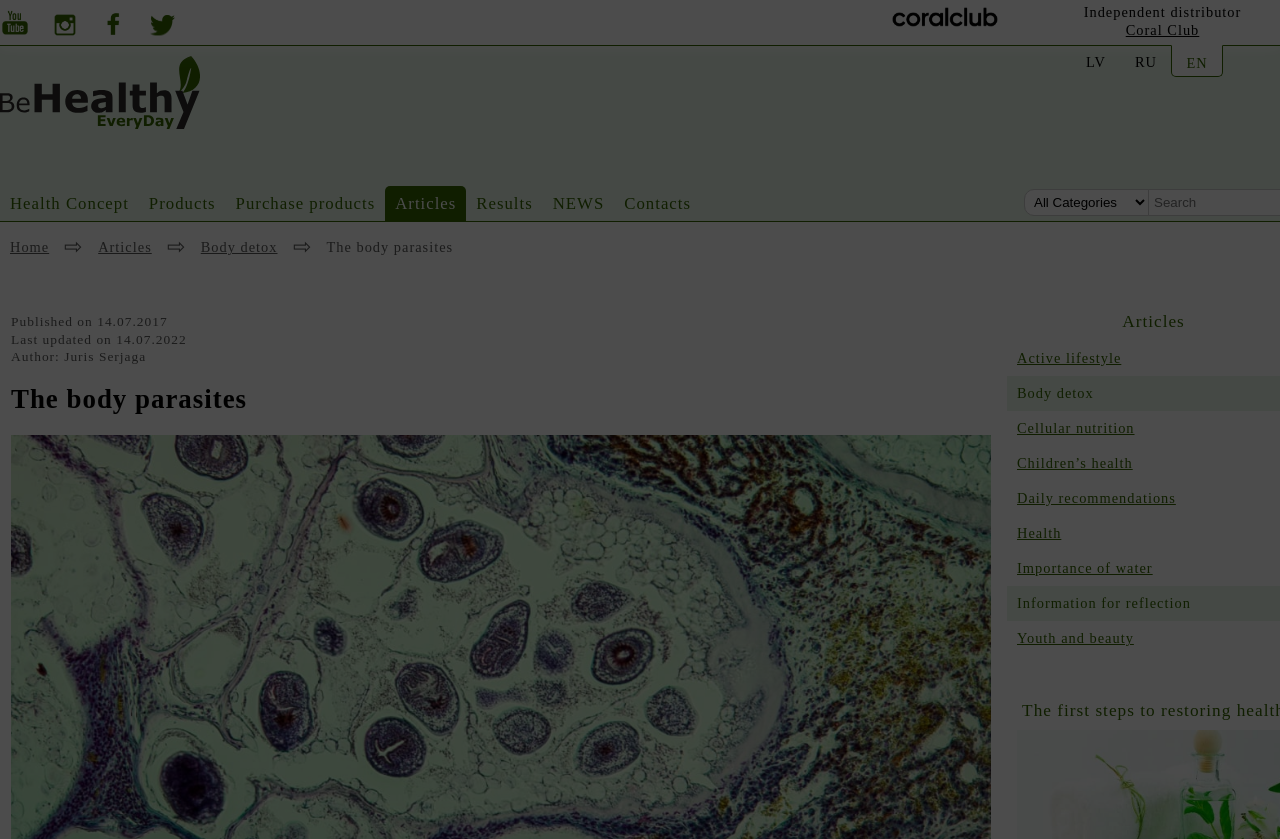Please determine the bounding box coordinates of the area that needs to be clicked to complete this task: 'Select language EN'. The coordinates must be four float numbers between 0 and 1, formatted as [left, top, right, bottom].

[0.92, 0.061, 0.951, 0.089]